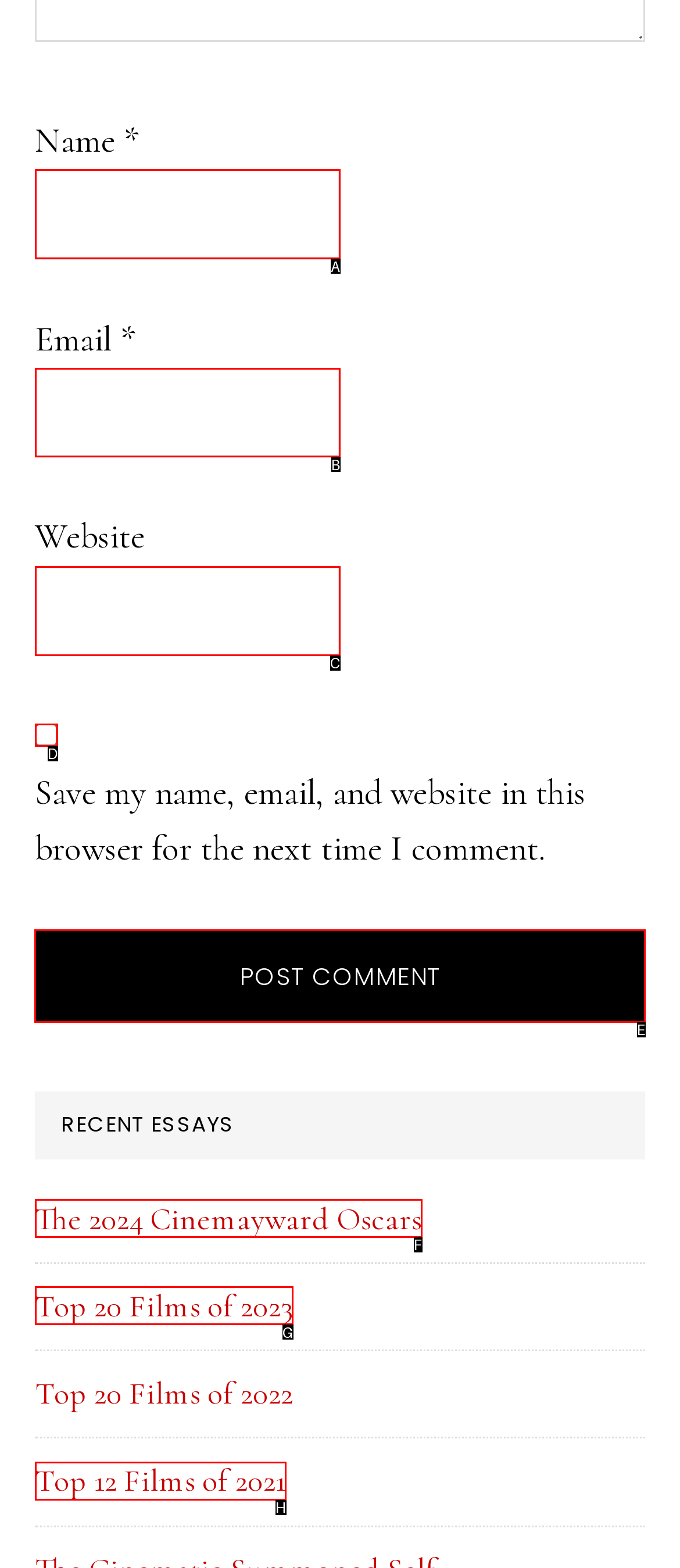Choose the HTML element you need to click to achieve the following task: Click the Post Comment button
Respond with the letter of the selected option from the given choices directly.

E